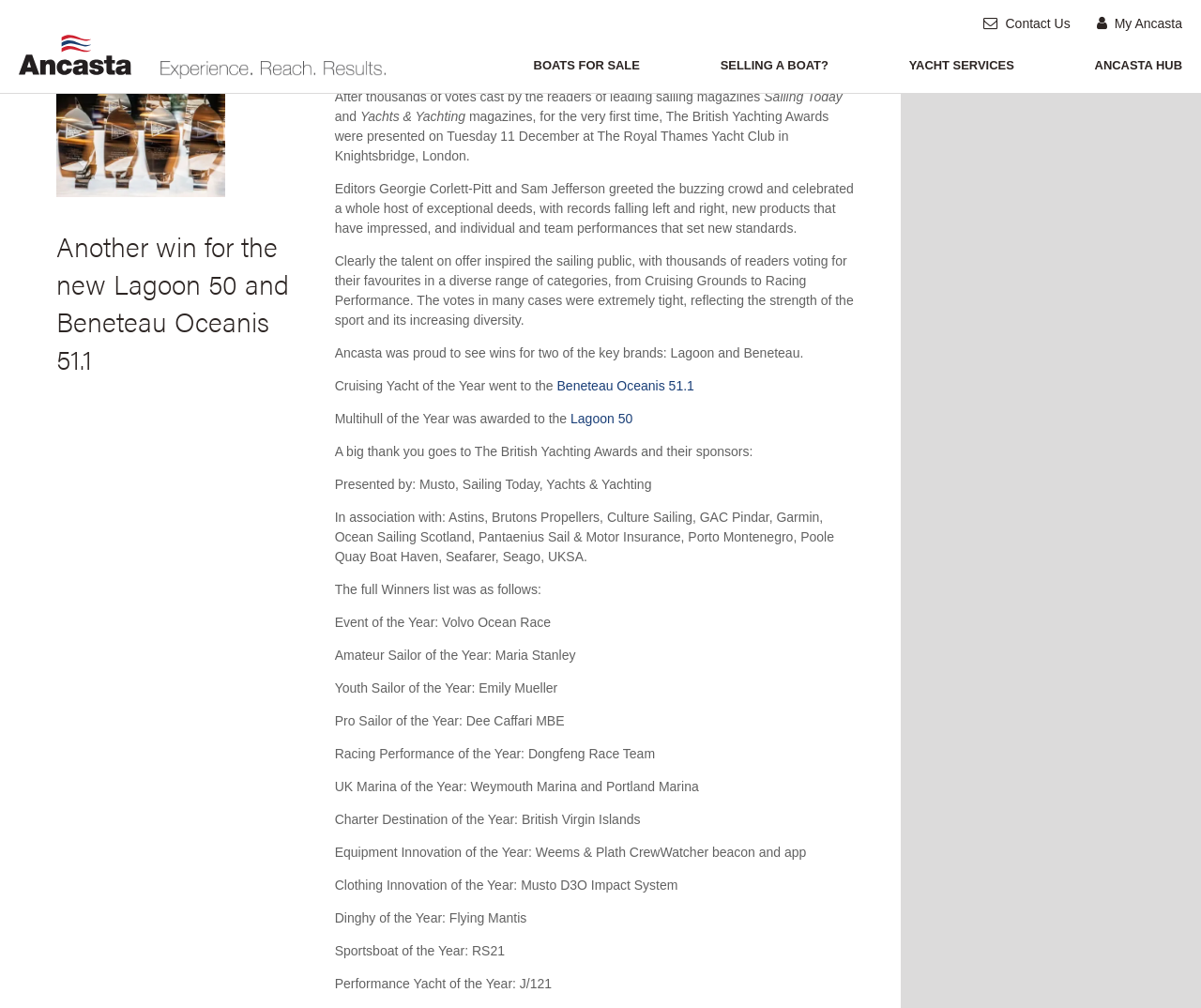Create a detailed summary of the webpage's content and design.

The webpage is about Ancasta International Boat Sales, a company that deals with yacht sales and services. At the top of the page, there are several links to different sections of the website, including "Contact Us", "My Ancasta", "BOATS FOR SALE", "SELLING A BOAT?", "YACHT SERVICES", and "ANCASTA HUB". 

Below the links, there is an image related to the British Yachting Awards 2018. Next to the image, there is a heading that announces the win of the Lagoon 50 and Beneteau Oceanis 51.1 at the British Yachting Awards 2018. 

The main content of the page is a news article that reports on the British Yachting Awards 2018. The article starts by explaining that the awards were presented at The Royal Thames Yacht Club in Knightsbridge, London, and that thousands of votes were cast by readers of leading sailing magazines. 

The article then mentions that Ancasta was proud to see wins for two of the key brands: Lagoon and Beneteau. The Beneteau Oceanis 51.1 won Cruising Yacht of the Year, and the Lagoon 50 won Multihull of the Year. 

The article also lists the winners of other categories, including Event of the Year, Amateur Sailor of the Year, Youth Sailor of the Year, Pro Sailor of the Year, Racing Performance of the Year, UK Marina of the Year, Charter Destination of the Year, Equipment Innovation of the Year, Clothing Innovation of the Year, and Dinghy of the Year.